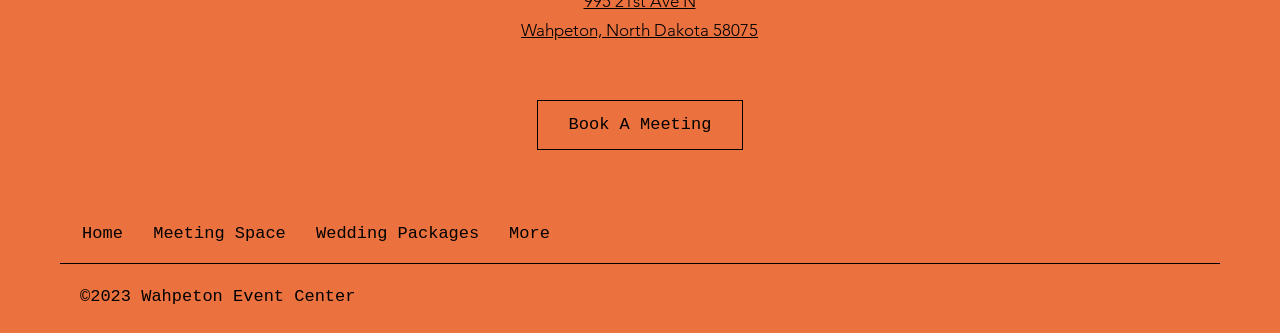Respond to the question with just a single word or phrase: 
What is the city and state mentioned on the webpage?

Wahpeton, North Dakota